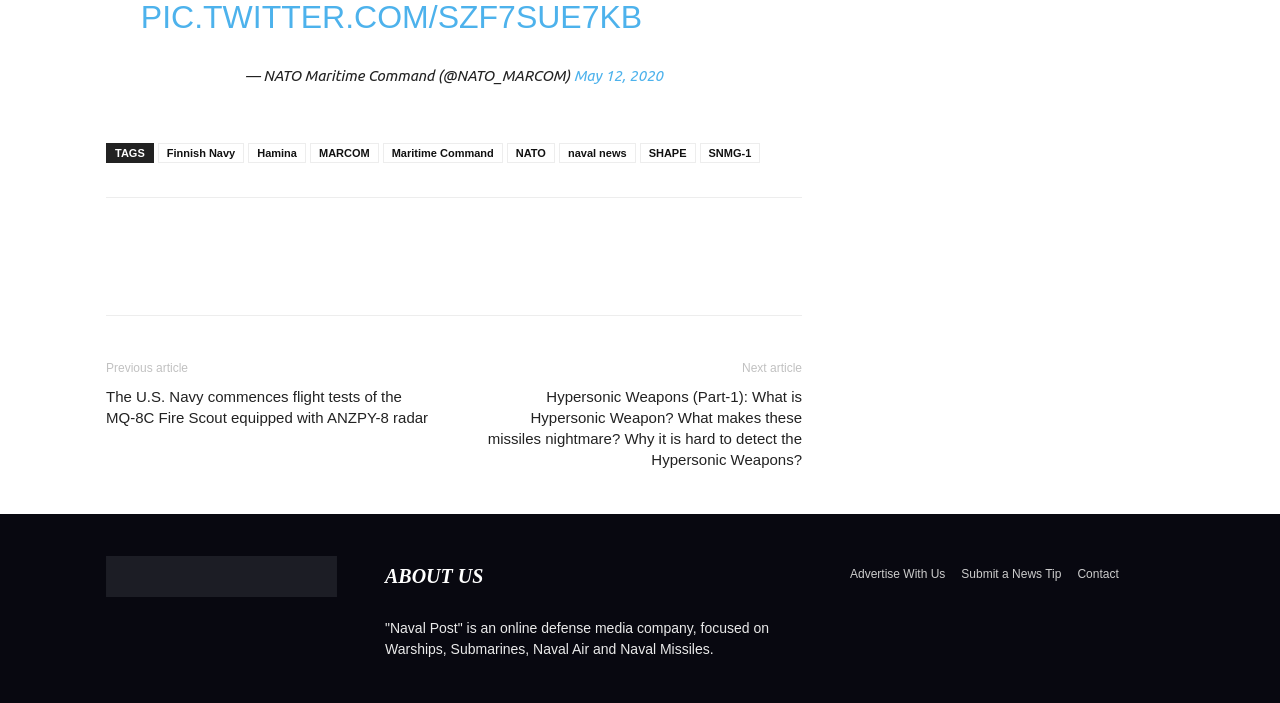Provide the bounding box coordinates for the area that should be clicked to complete the instruction: "Click on the 'Previous article' link".

[0.083, 0.513, 0.147, 0.533]